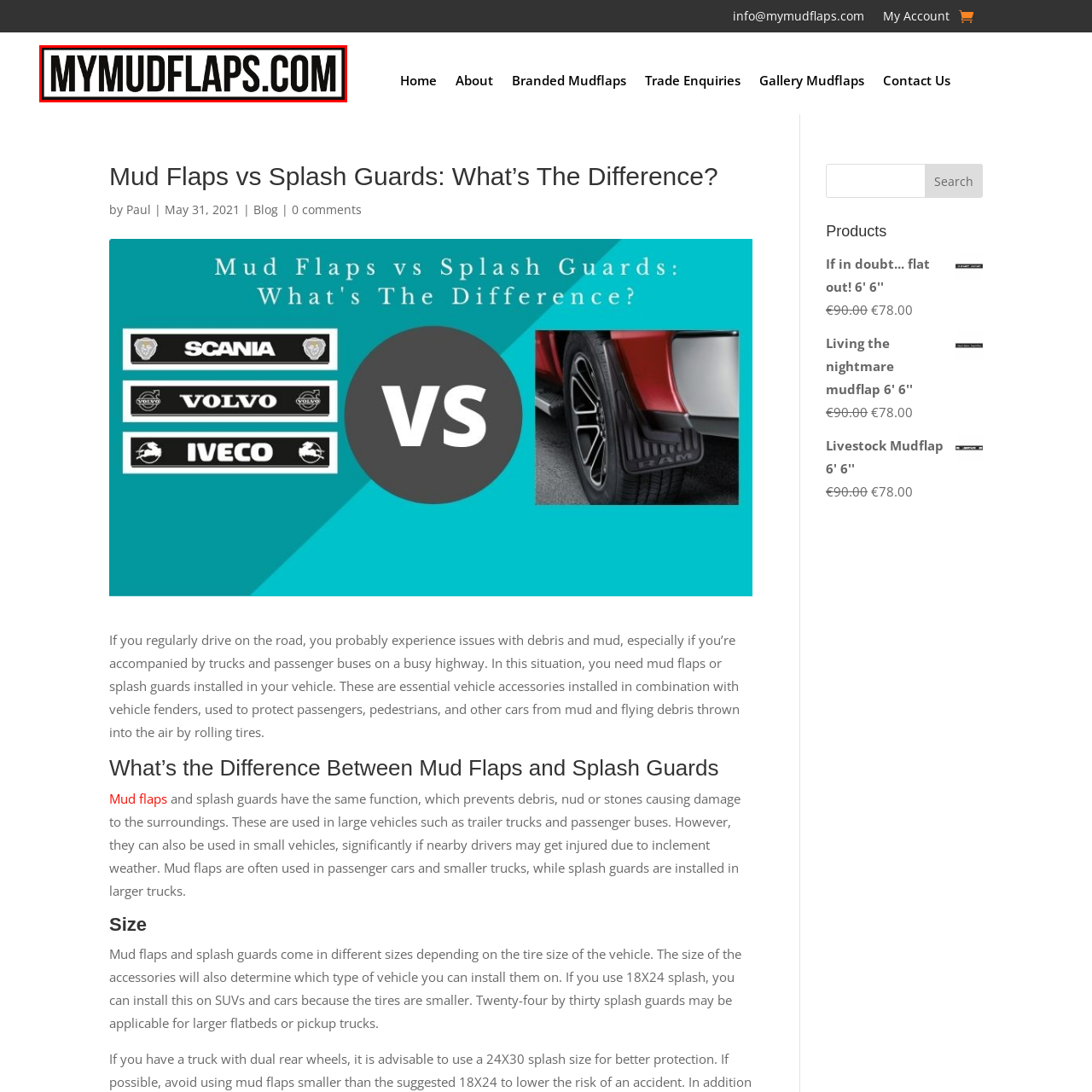Provide a thorough caption for the image that is surrounded by the red boundary.

The image features the logo for MyMudflaps.com, presented in bold, black letters against a white background. The design emphasizes clarity and readability, making it easily recognizable. This logo serves as a key branding element for the website, which focuses on providing information and products related to mud flaps and splash guards. The site aims to educate users about the differences between these two vehicle accessories, highlighting their importance in protecting vehicles from debris and enhancing safety on the road.